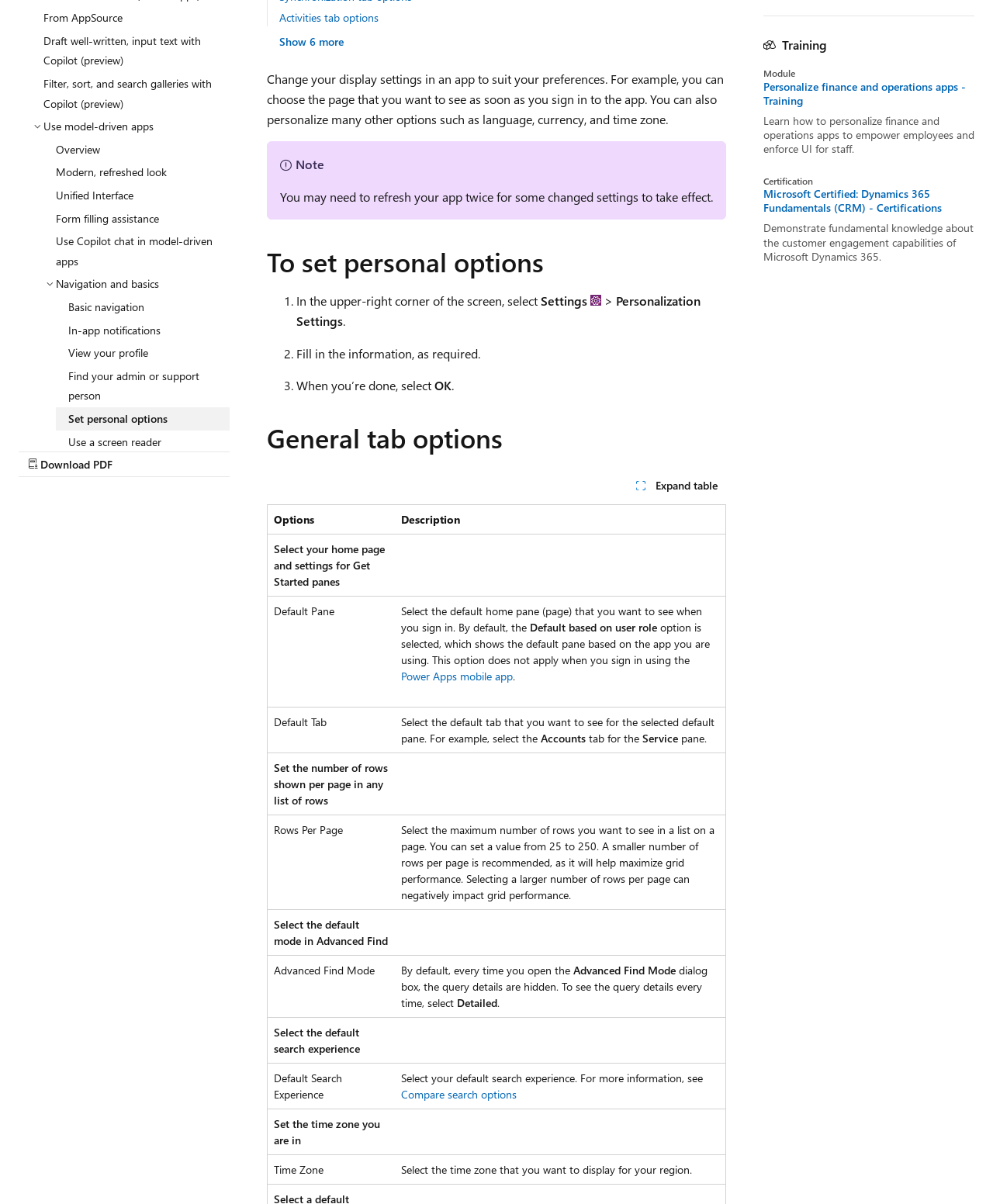Specify the bounding box coordinates (top-left x, top-left y, bottom-right x, bottom-right y) of the UI element in the screenshot that matches this description: Use a screen reader

[0.056, 0.357, 0.231, 0.376]